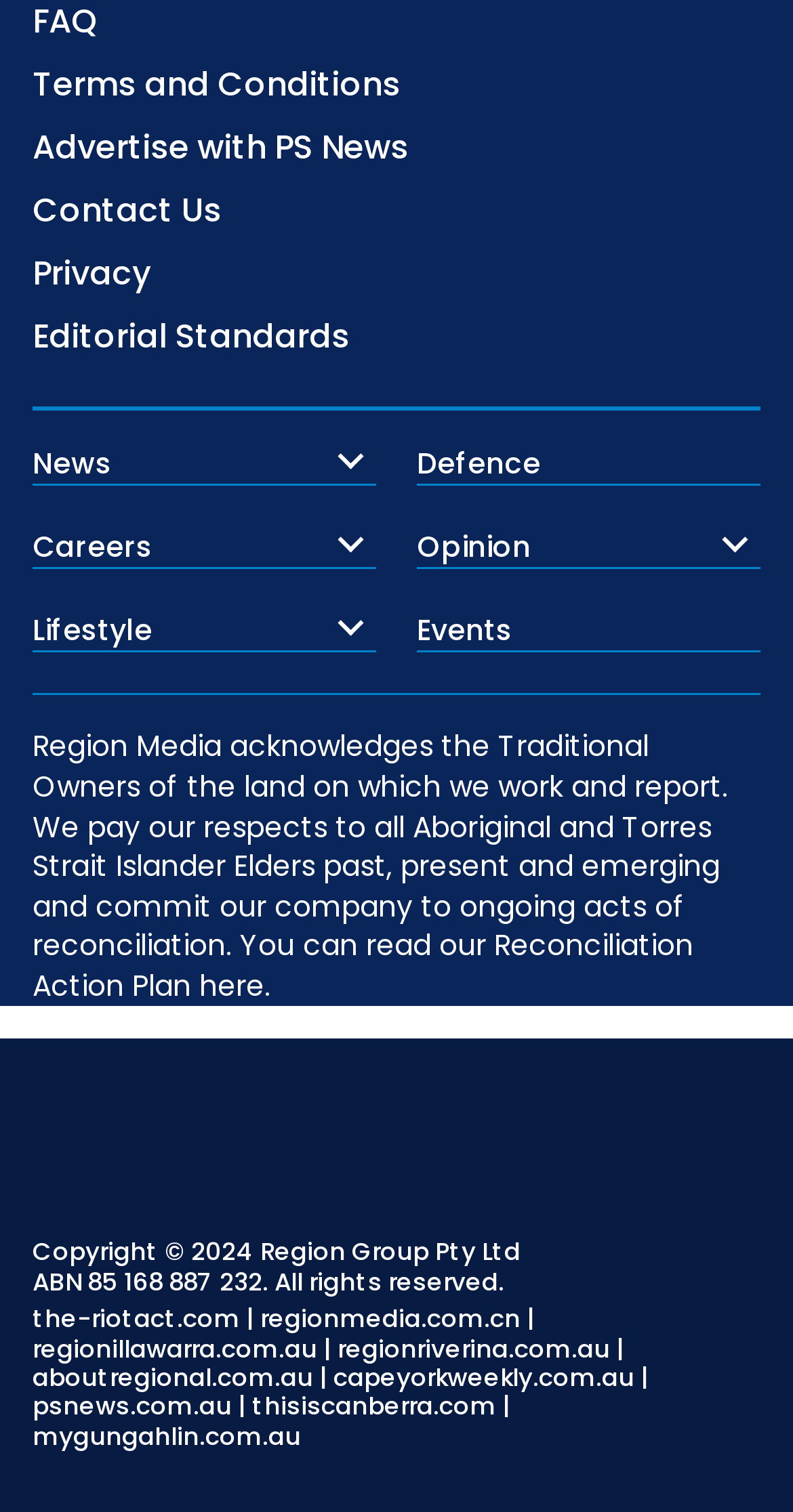Please identify the coordinates of the bounding box that should be clicked to fulfill this instruction: "Explore Defence news".

[0.526, 0.293, 0.959, 0.322]